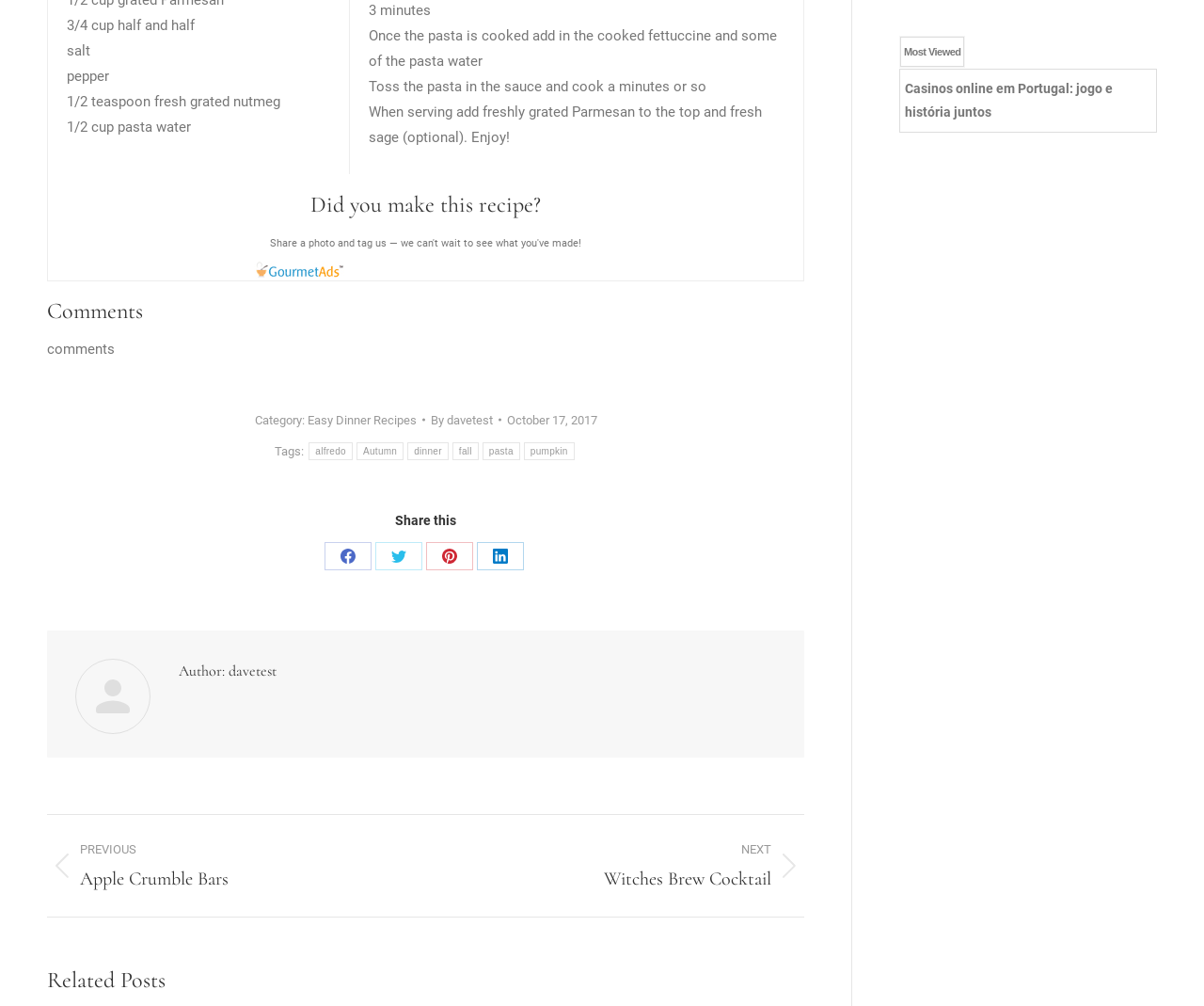For the given element description Most Viewed, determine the bounding box coordinates of the UI element. The coordinates should follow the format (top-left x, top-left y, bottom-right x, bottom-right y) and be within the range of 0 to 1.

[0.748, 0.036, 0.801, 0.066]